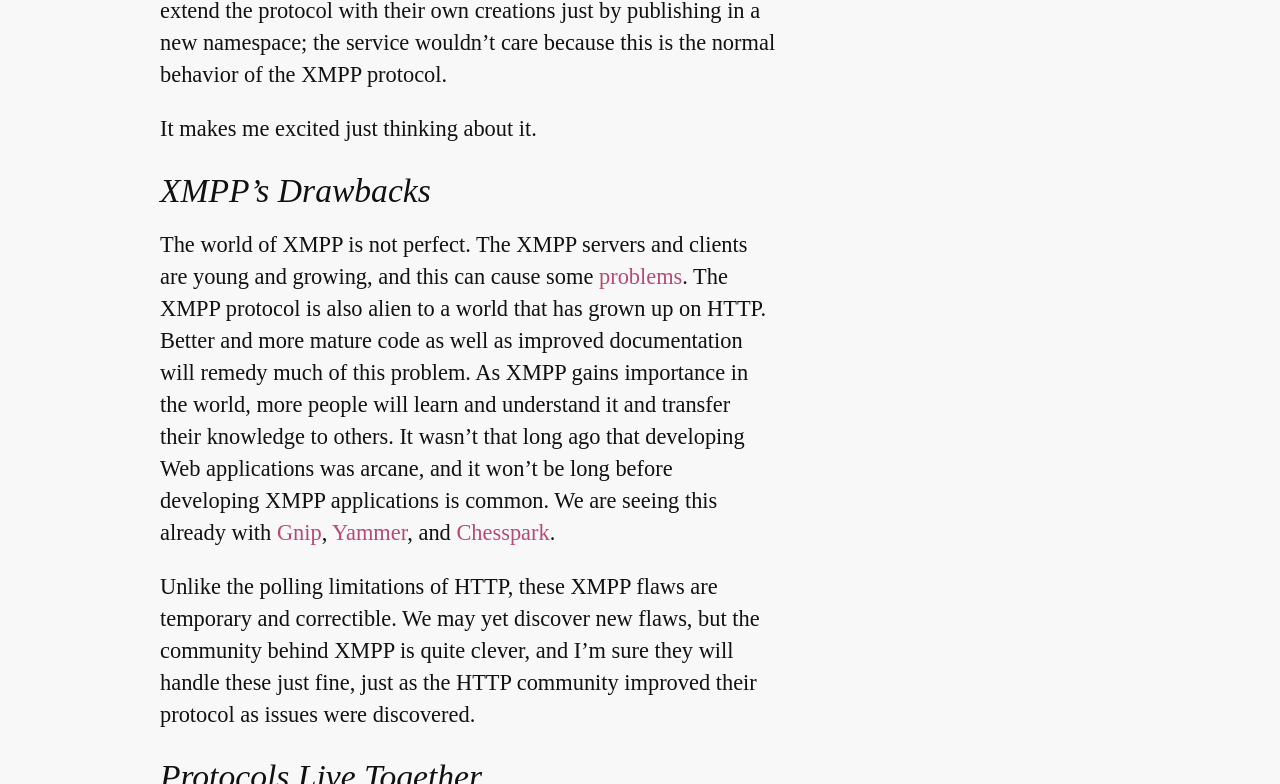Bounding box coordinates are to be given in the format (top-left x, top-left y, bottom-right x, bottom-right y). All values must be floating point numbers between 0 and 1. Provide the bounding box coordinate for the UI element described as: problems

[0.468, 0.336, 0.533, 0.368]